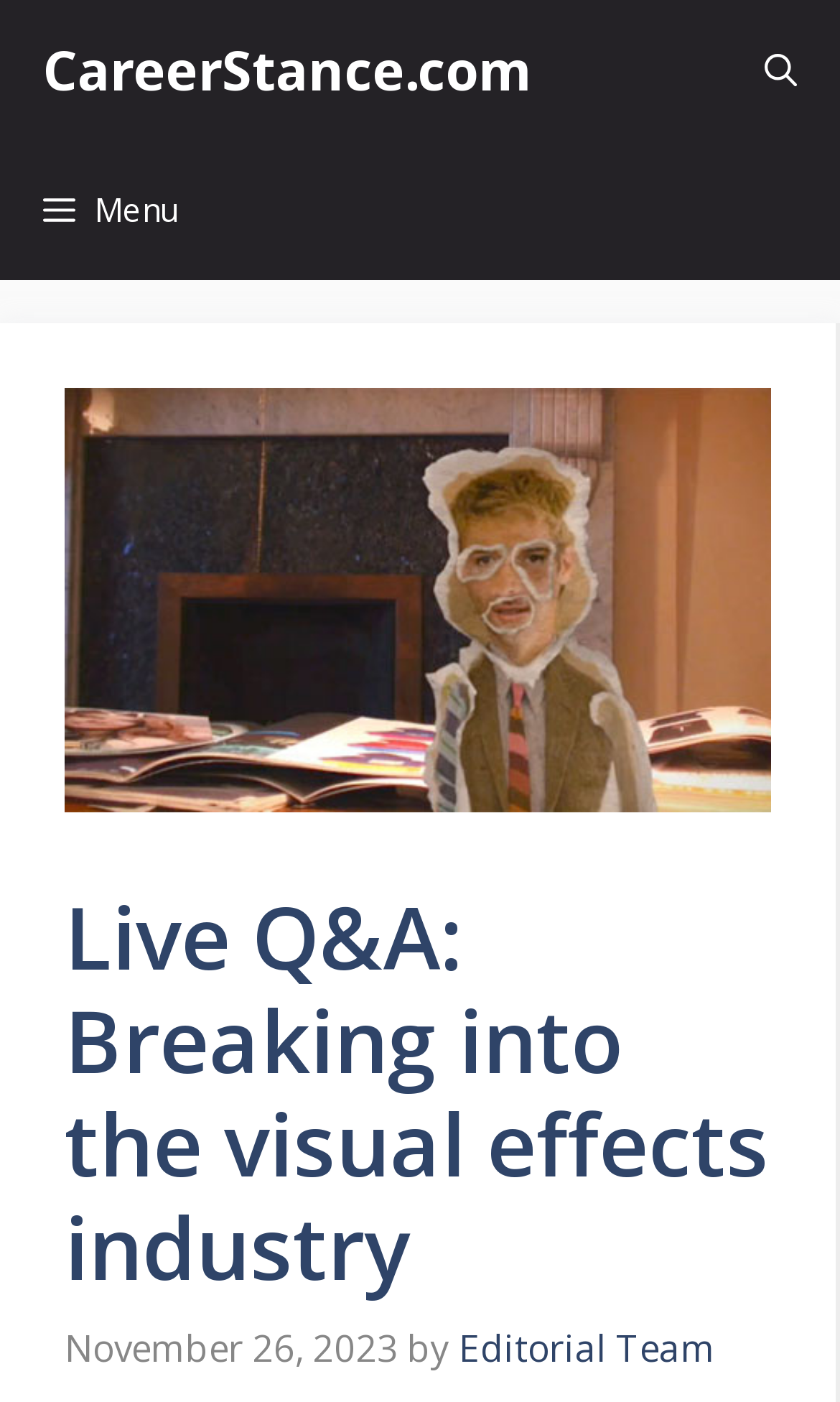Given the element description: "CareerStance.com", predict the bounding box coordinates of the UI element it refers to, using four float numbers between 0 and 1, i.e., [left, top, right, bottom].

[0.051, 0.0, 0.631, 0.1]